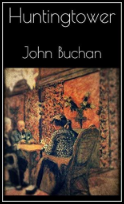Describe the important features and context of the image with as much detail as possible.

The image features the cover of "Huntingtower," a novel by John Buchan. The design showcases a textured, artistic representation of a scene, possibly inspired by the genre's themes of intrigue and tension. The title "Huntingtower" is prominently displayed at the top in an elegant font, while John Buchan's name is gracefully inscribed beneath it. The background is rich with warm hues and decorative patterns that evoke a sense of period charm, suggesting a historical context reflective of the storyline. This cover encapsulates the essence of adventure and mystery, inviting readers into Buchan's literary exploration.